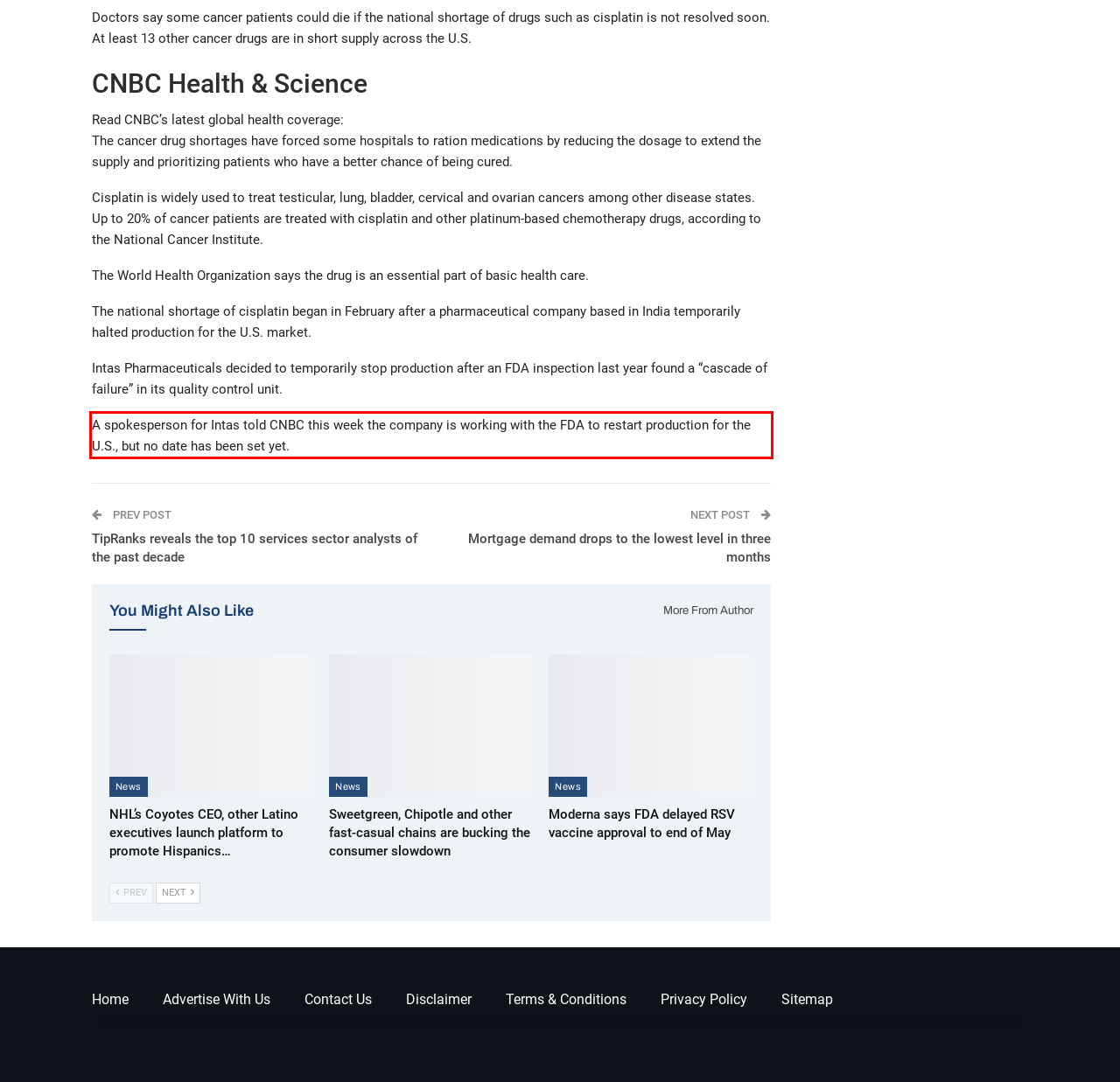View the screenshot of the webpage and identify the UI element surrounded by a red bounding box. Extract the text contained within this red bounding box.

A spokesperson for Intas told CNBC this week the company is working with the FDA to restart production for the U.S., but no date has been set yet.